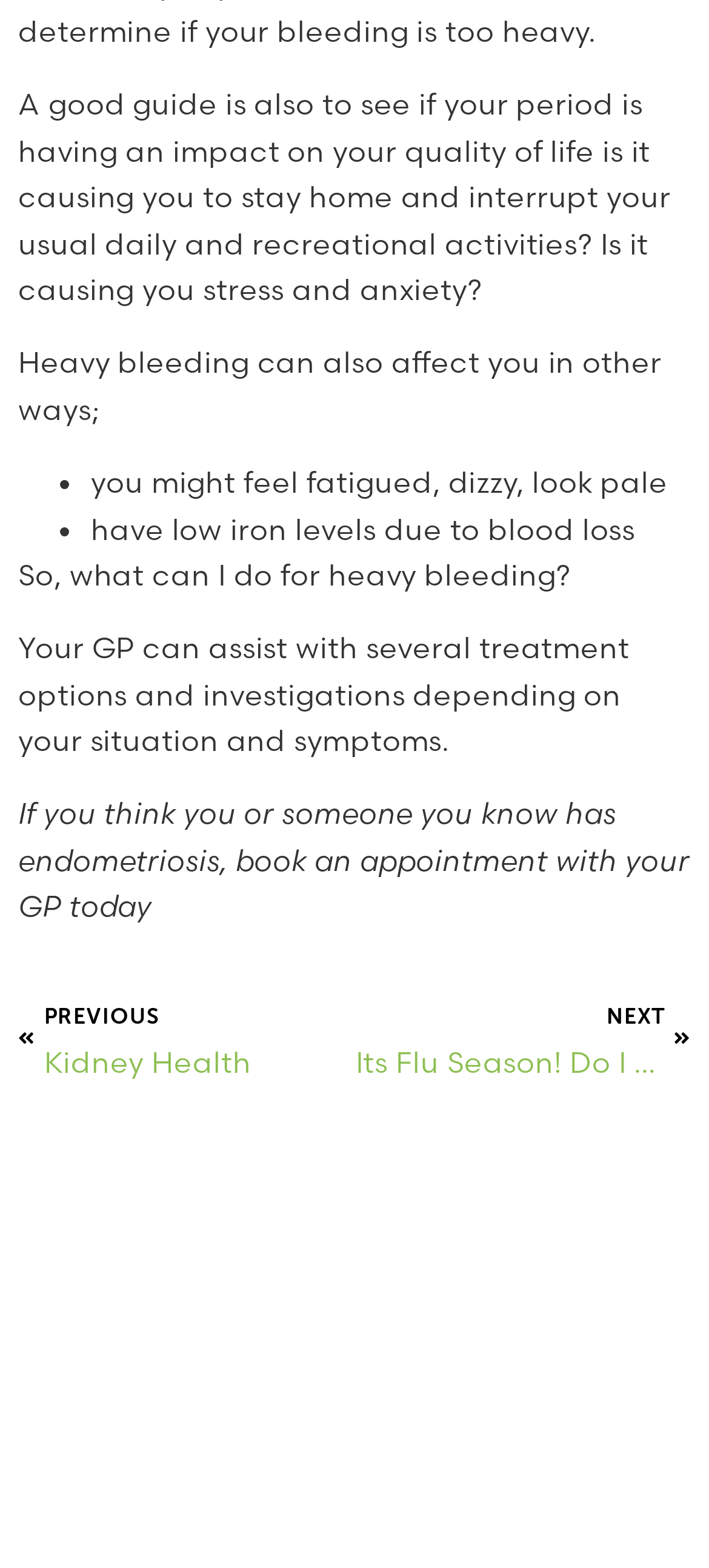What is the purpose of booking an appointment with a GP?
Using the image provided, answer with just one word or phrase.

To discuss endometriosis